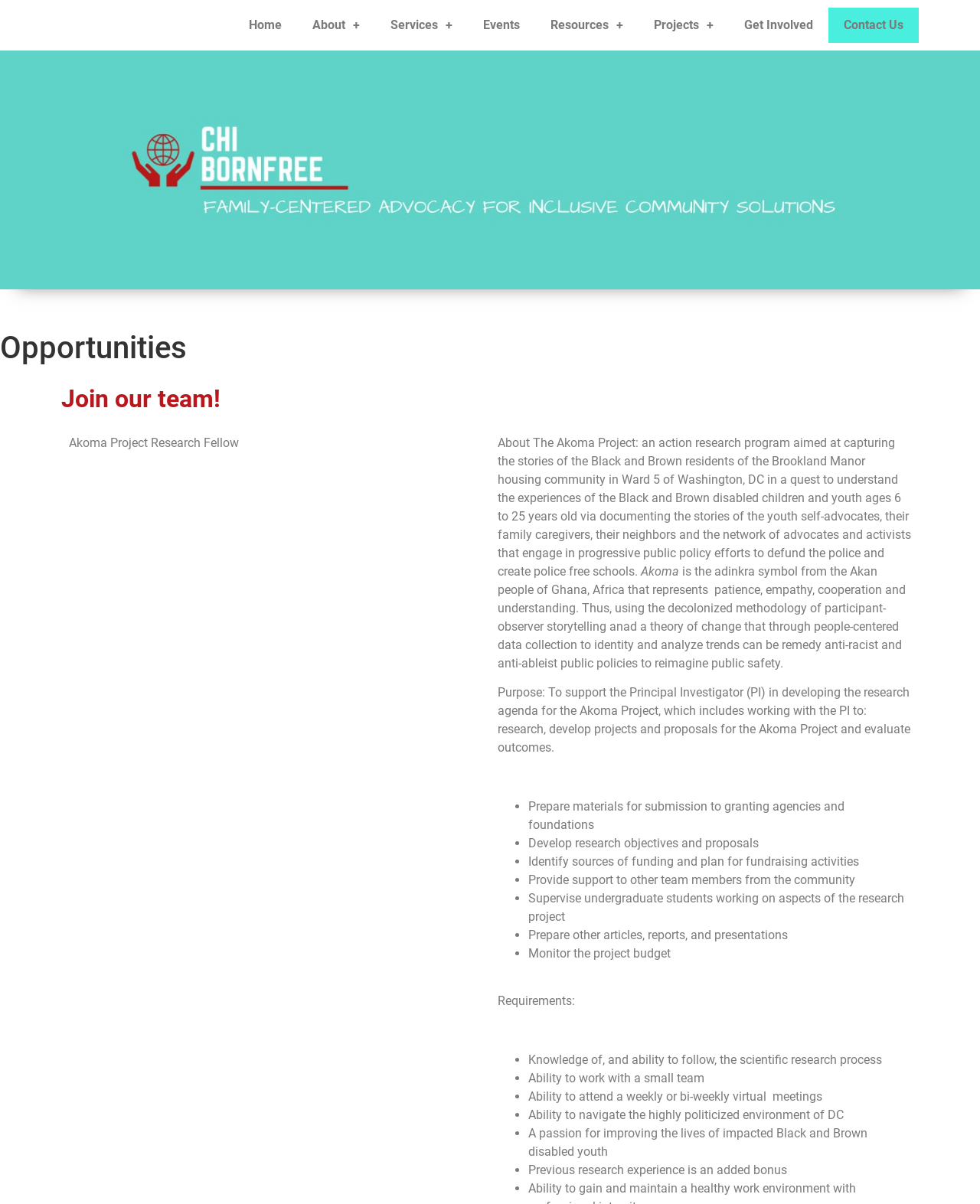Can you find the bounding box coordinates of the area I should click to execute the following instruction: "Get Involved"?

[0.744, 0.006, 0.845, 0.036]